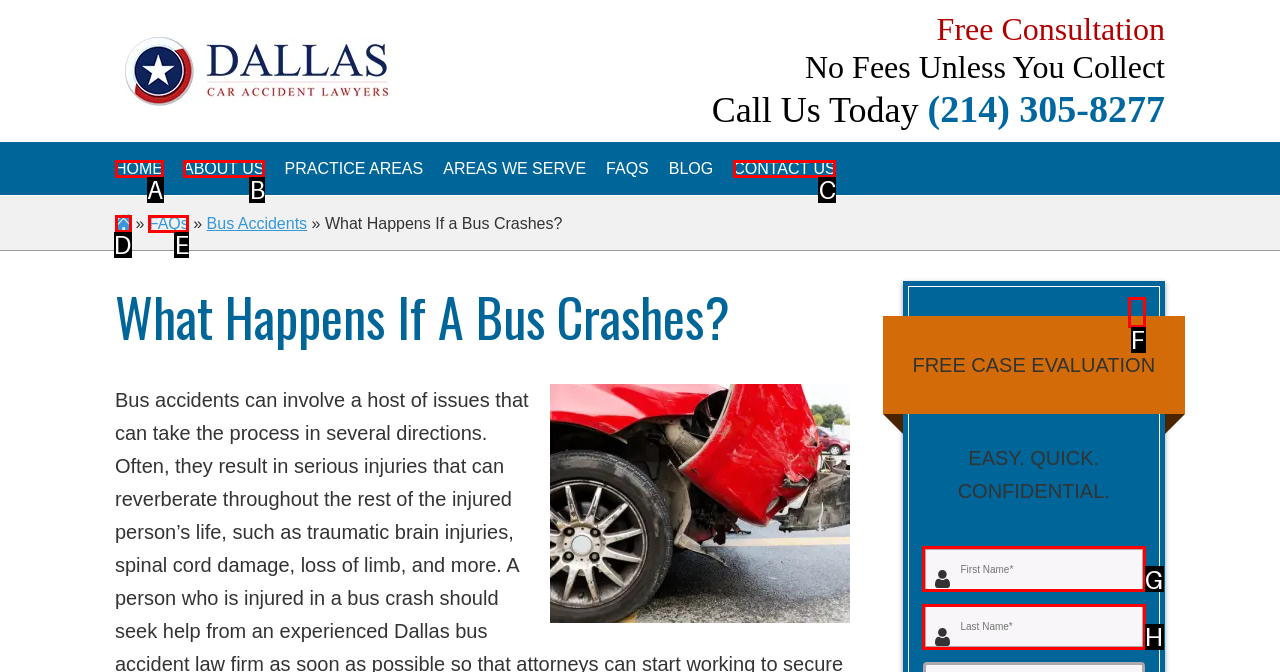Determine which HTML element to click to execute the following task: Email this page Answer with the letter of the selected option.

None